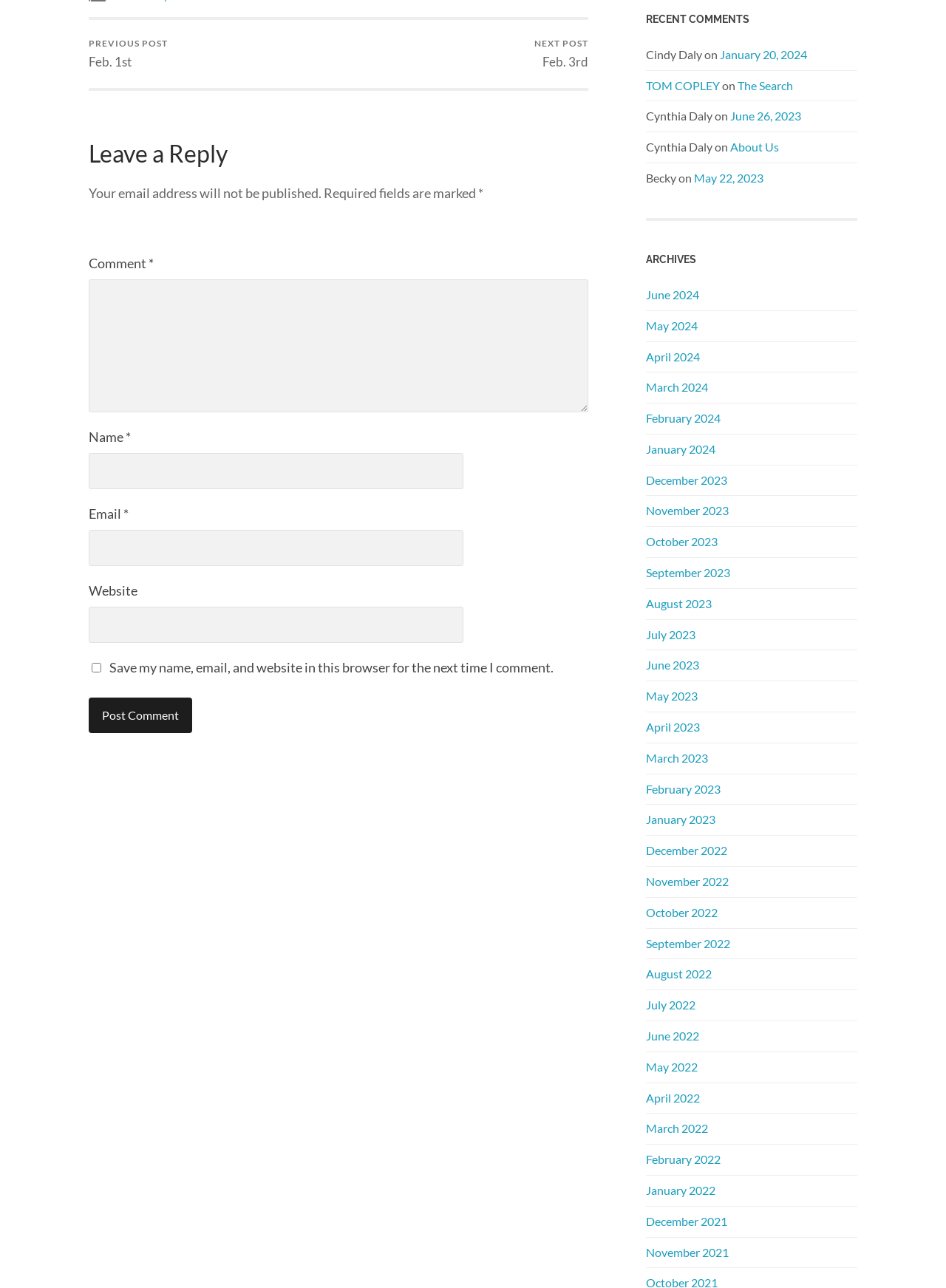Give a one-word or short phrase answer to the question: 
What is the title of the section above the 'ARCHIVES' section?

RECENT COMMENTS